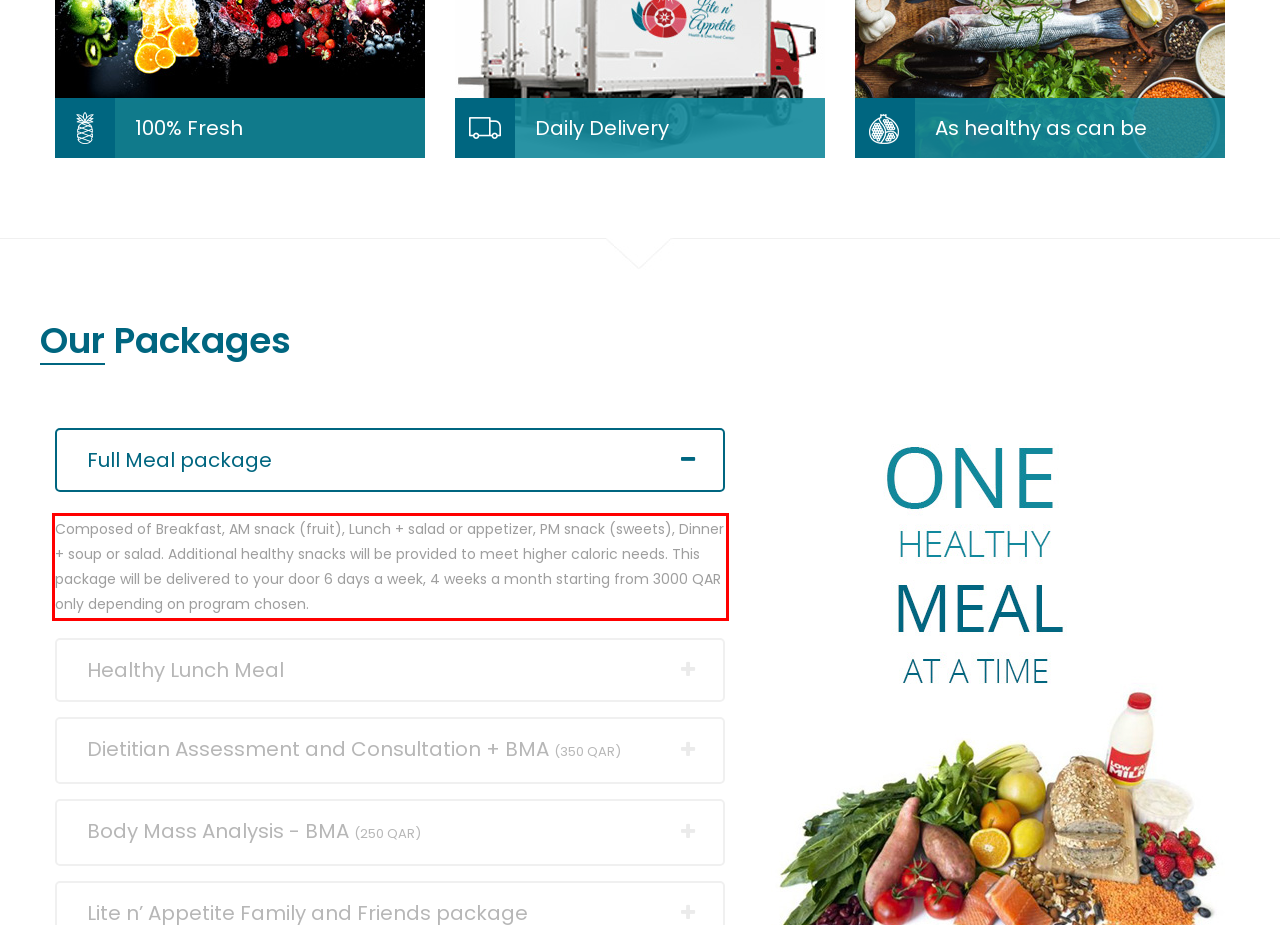Using the provided screenshot of a webpage, recognize and generate the text found within the red rectangle bounding box.

Composed of Breakfast, AM snack (fruit), Lunch + salad or appetizer, PM snack (sweets), Dinner + soup or salad. Additional healthy snacks will be provided to meet higher caloric needs. This package will be delivered to your door 6 days a week, 4 weeks a month starting from 3000 QAR only depending on program chosen.